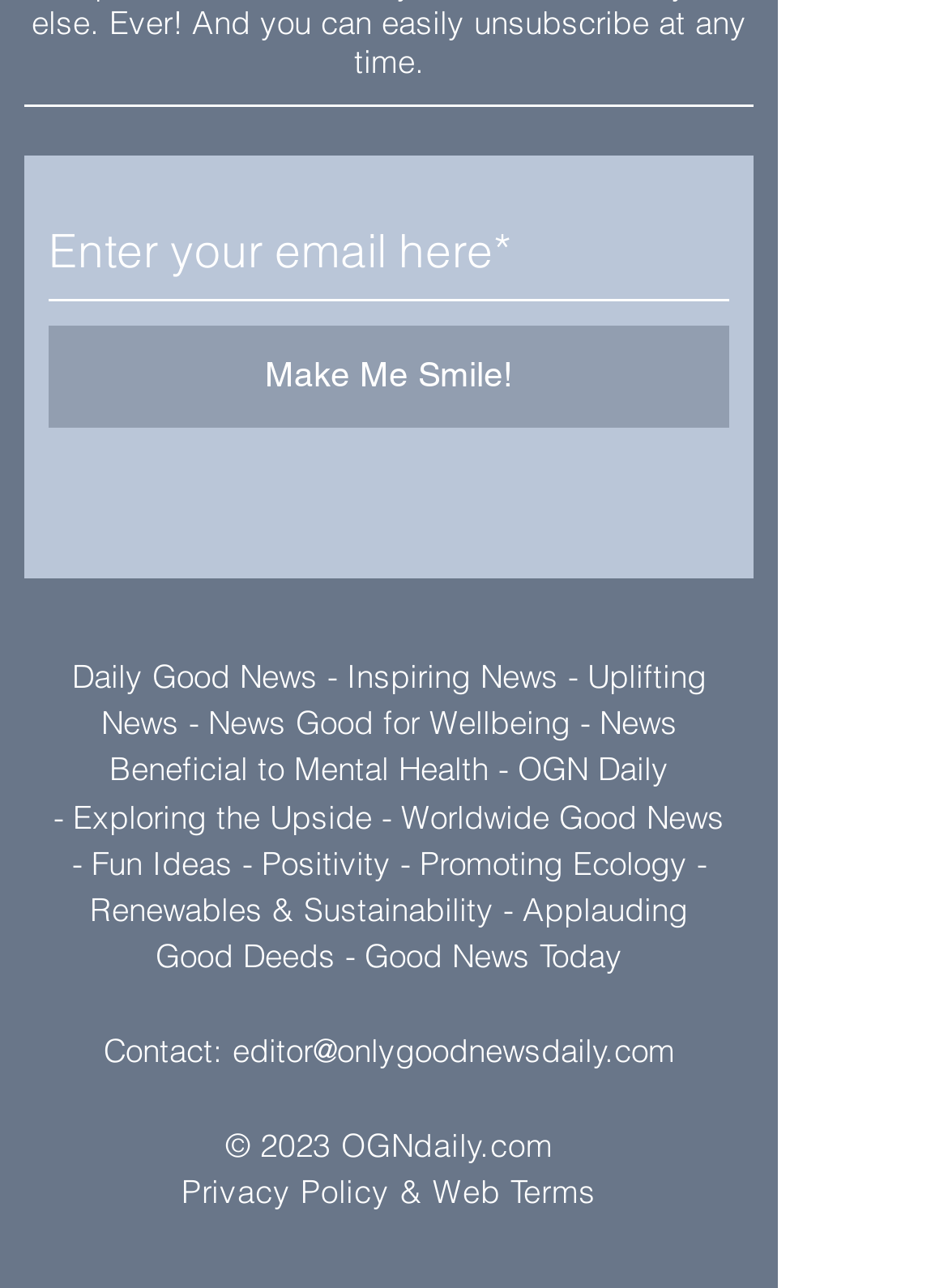Determine the bounding box coordinates of the clickable element to achieve the following action: 'View Privacy Policy'. Provide the coordinates as four float values between 0 and 1, formatted as [left, top, right, bottom].

[0.191, 0.91, 0.629, 0.94]